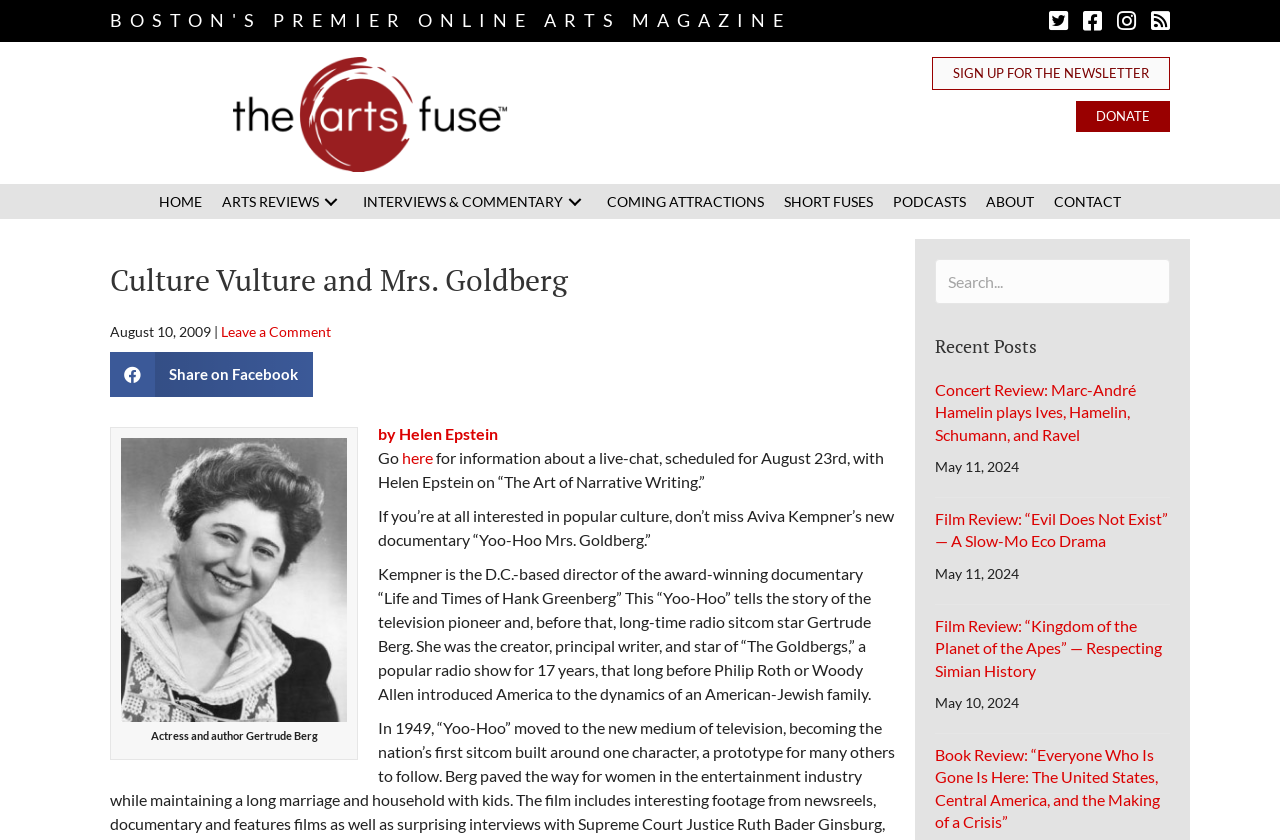Based on the visual content of the image, answer the question thoroughly: What is the purpose of the button at the top right corner?

I found the button element with the text 'SIGN UP FOR THE NEWSLETTER' at coordinates [0.728, 0.068, 0.914, 0.107], which suggests that it is a button for signing up for a newsletter.